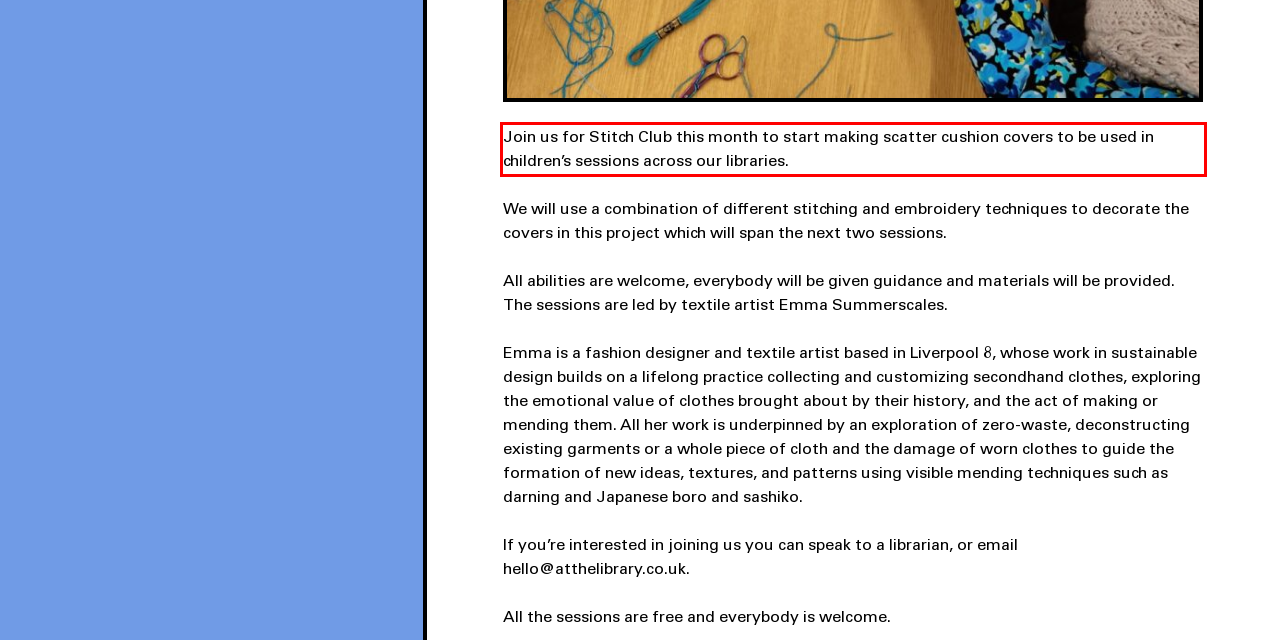You have a screenshot of a webpage with a UI element highlighted by a red bounding box. Use OCR to obtain the text within this highlighted area.

Join us for Stitch Club this month to start making scatter cushion covers to be used in children’s sessions across our libraries.